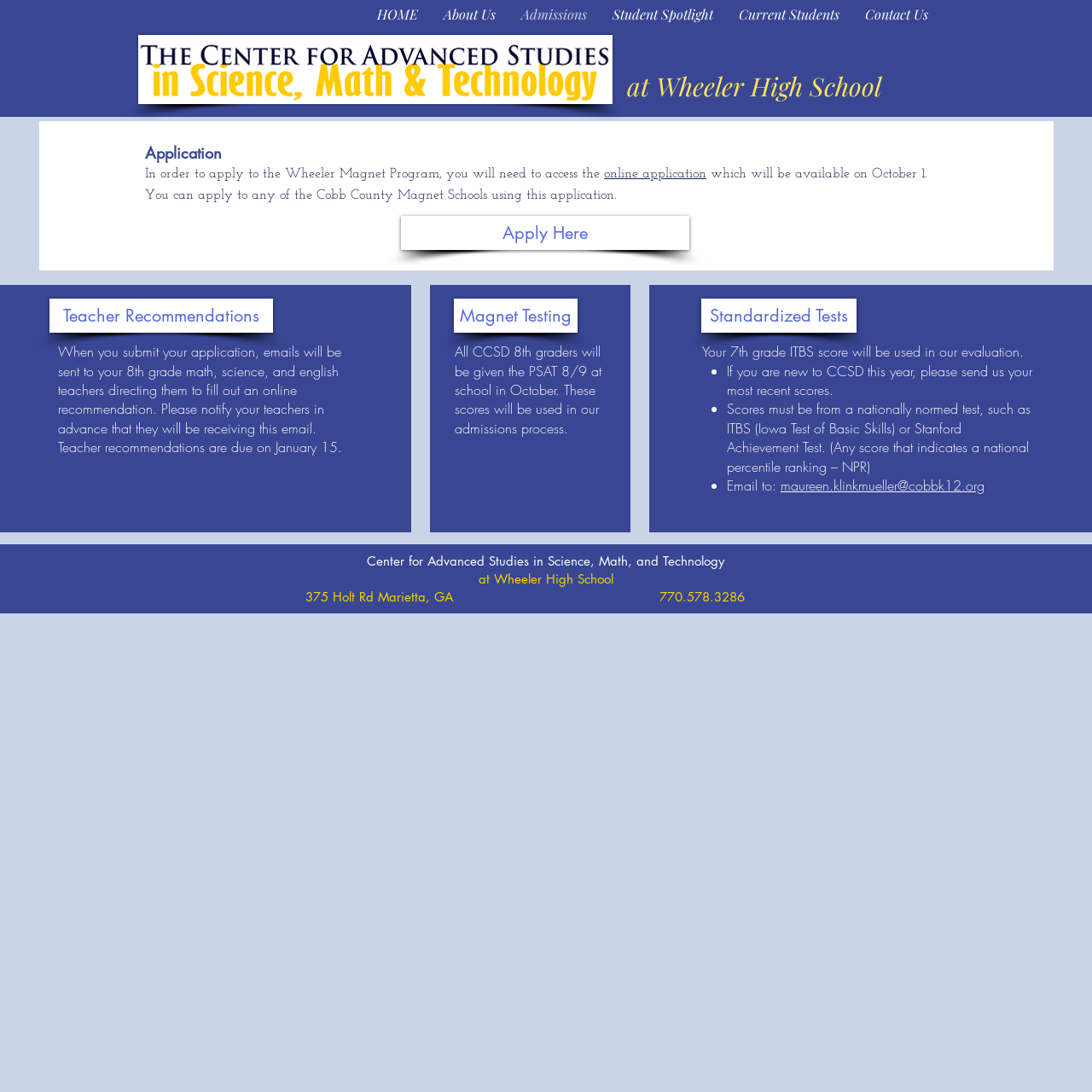Please specify the bounding box coordinates of the area that should be clicked to accomplish the following instruction: "Click HOME". The coordinates should consist of four float numbers between 0 and 1, i.e., [left, top, right, bottom].

[0.334, 0.005, 0.395, 0.02]